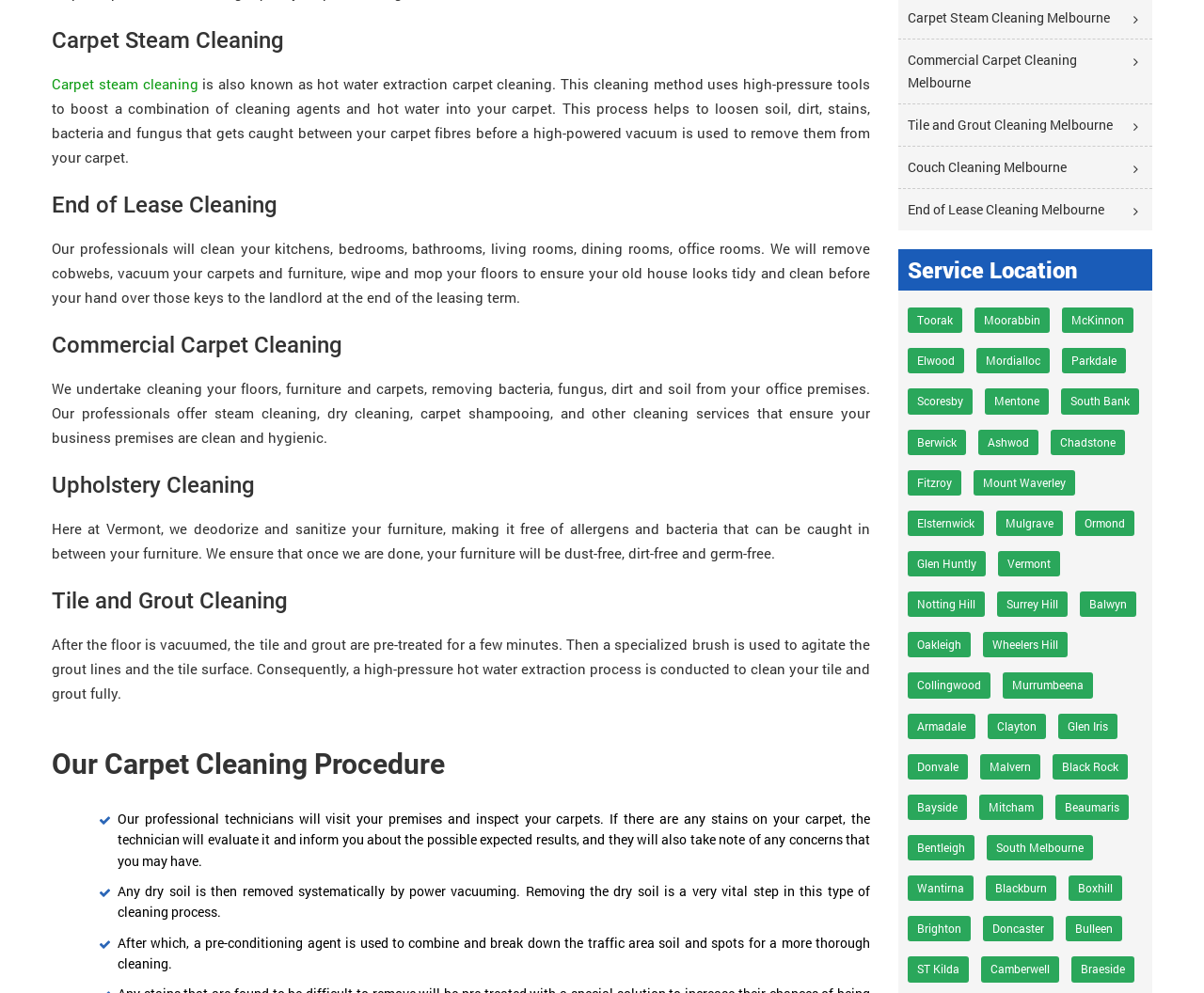What is carpet steam cleaning also known as?
Please describe in detail the information shown in the image to answer the question.

According to the webpage, carpet steam cleaning is also known as hot water extraction carpet cleaning, which is a cleaning method that uses high-pressure tools to boost a combination of cleaning agents and hot water into the carpet.